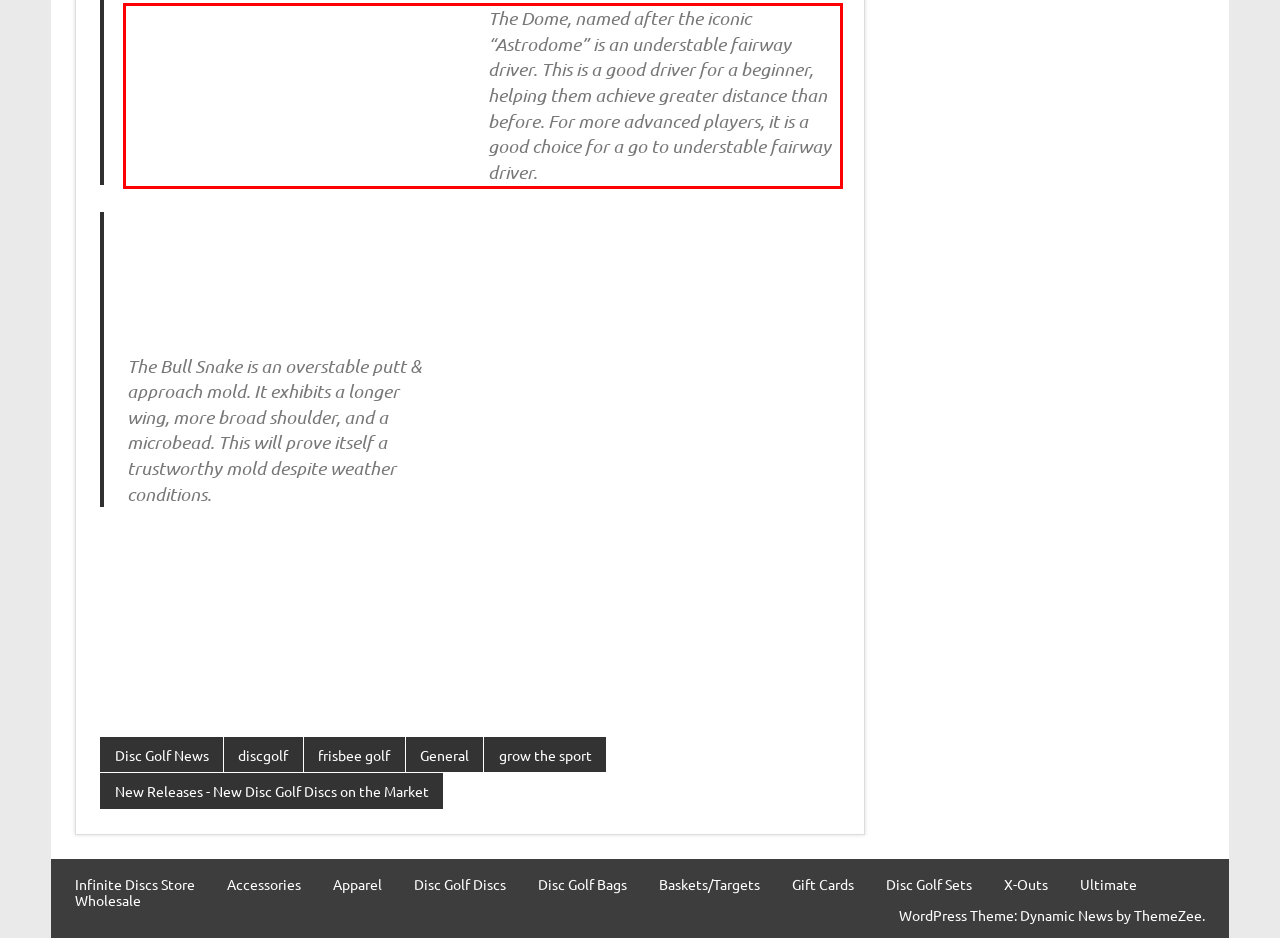Using the webpage screenshot, recognize and capture the text within the red bounding box.

The Dome, named after the iconic “Astrodome” is an understable fairway driver. This is a good driver for a beginner, helping them achieve greater distance than before. For more advanced players, it is a good choice for a go to understable fairway driver.